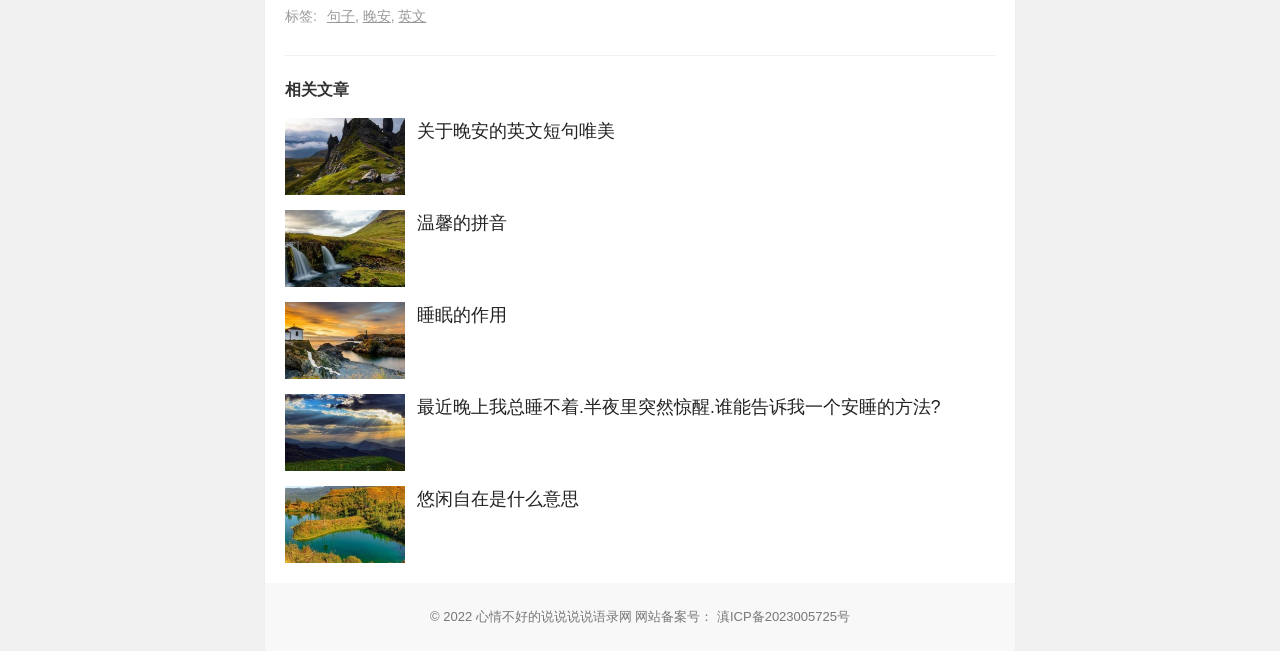Provide a brief response using a word or short phrase to this question:
How many images are there on the page?

5